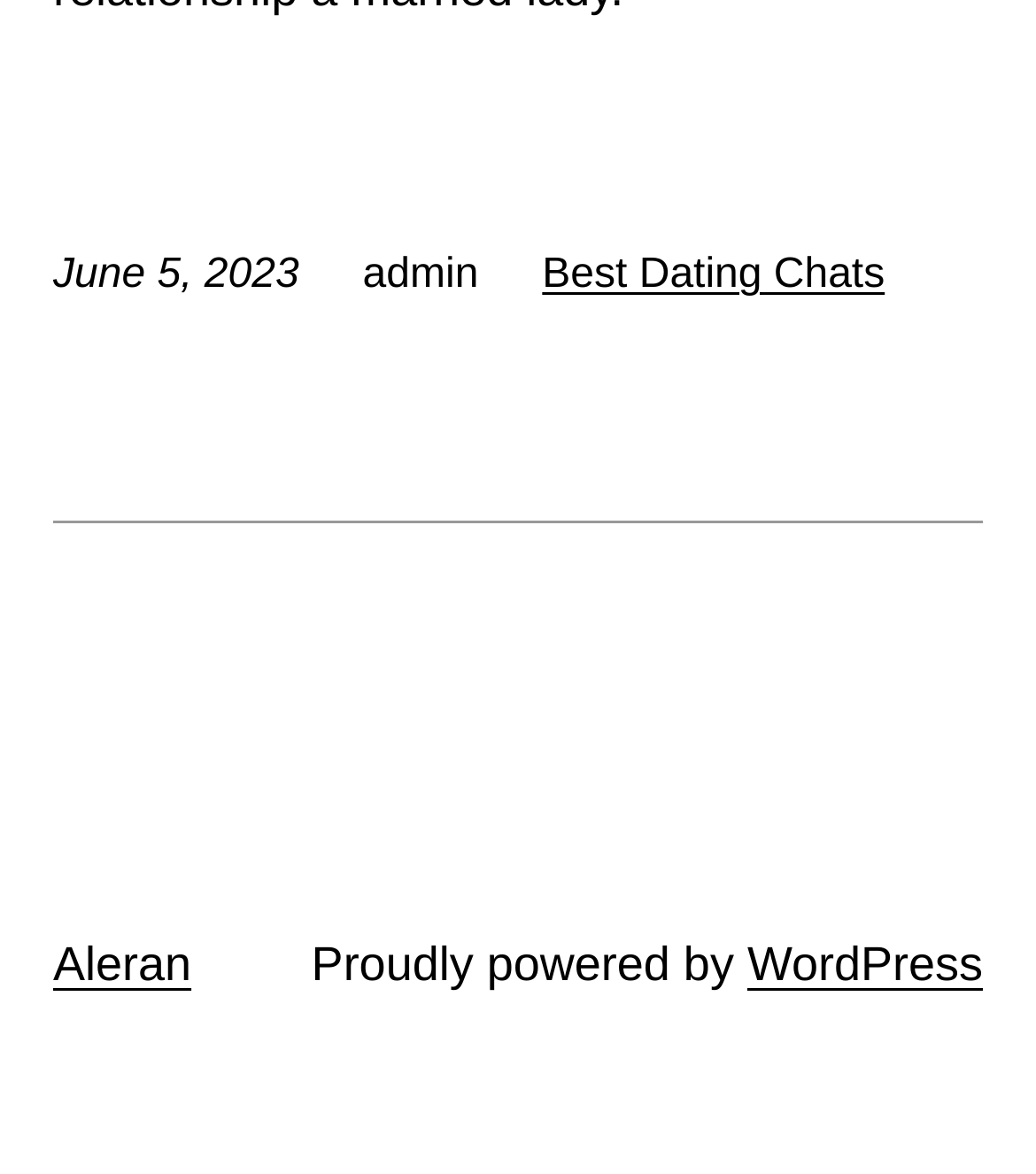With reference to the screenshot, provide a detailed response to the question below:
What platform powers this website?

At the bottom of the webpage, there is a message that says 'Proudly powered by WordPress', indicating that this website is built using the WordPress platform.